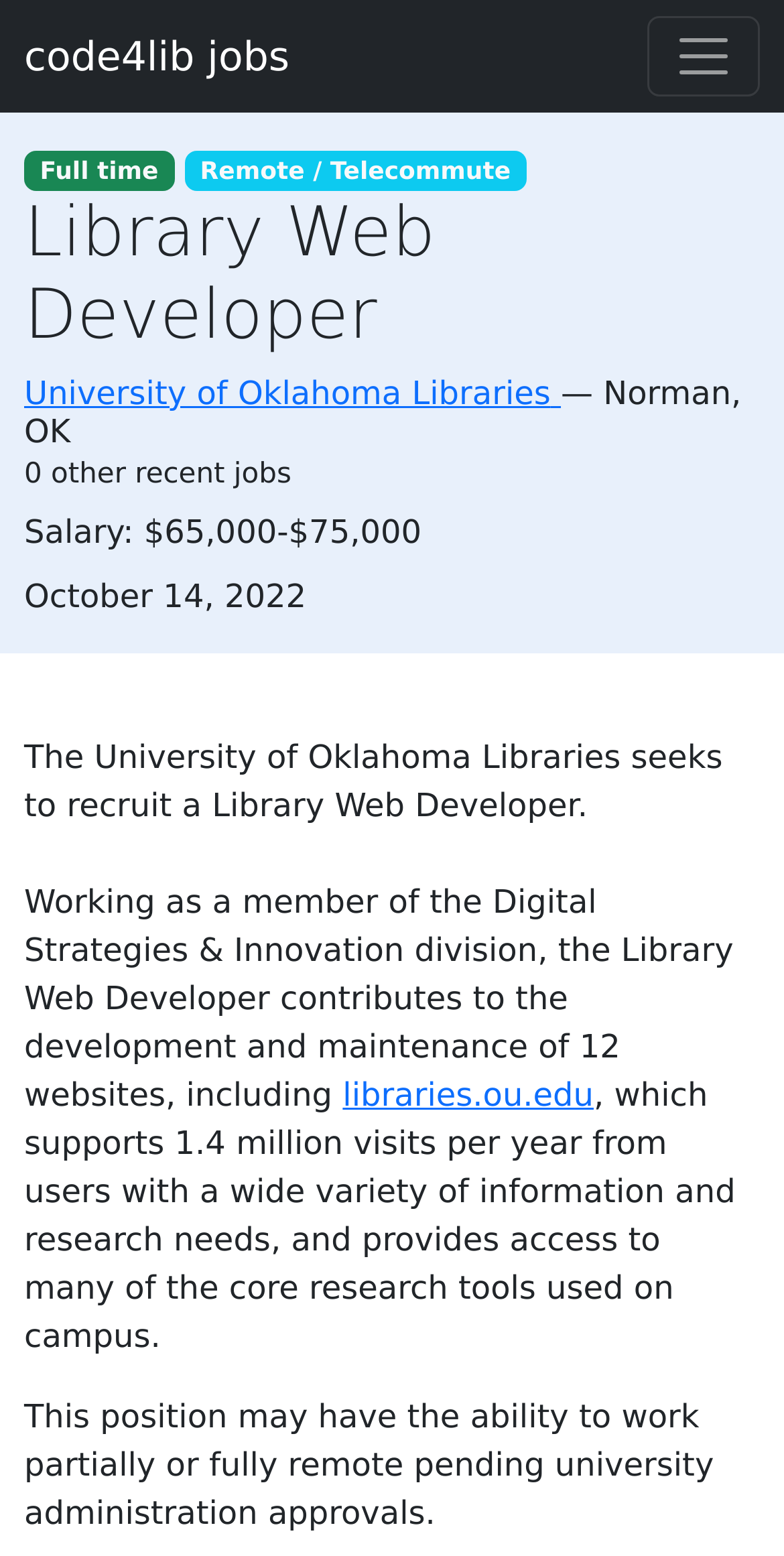Can this job be done remotely?
Answer the question with as much detail as possible.

The possibility of remote work can be found in the static text element 'This position may have the ability to work partially or fully remote pending university administration approvals.' which is located at the bottom of the webpage, indicating that remote work is an option for this job.